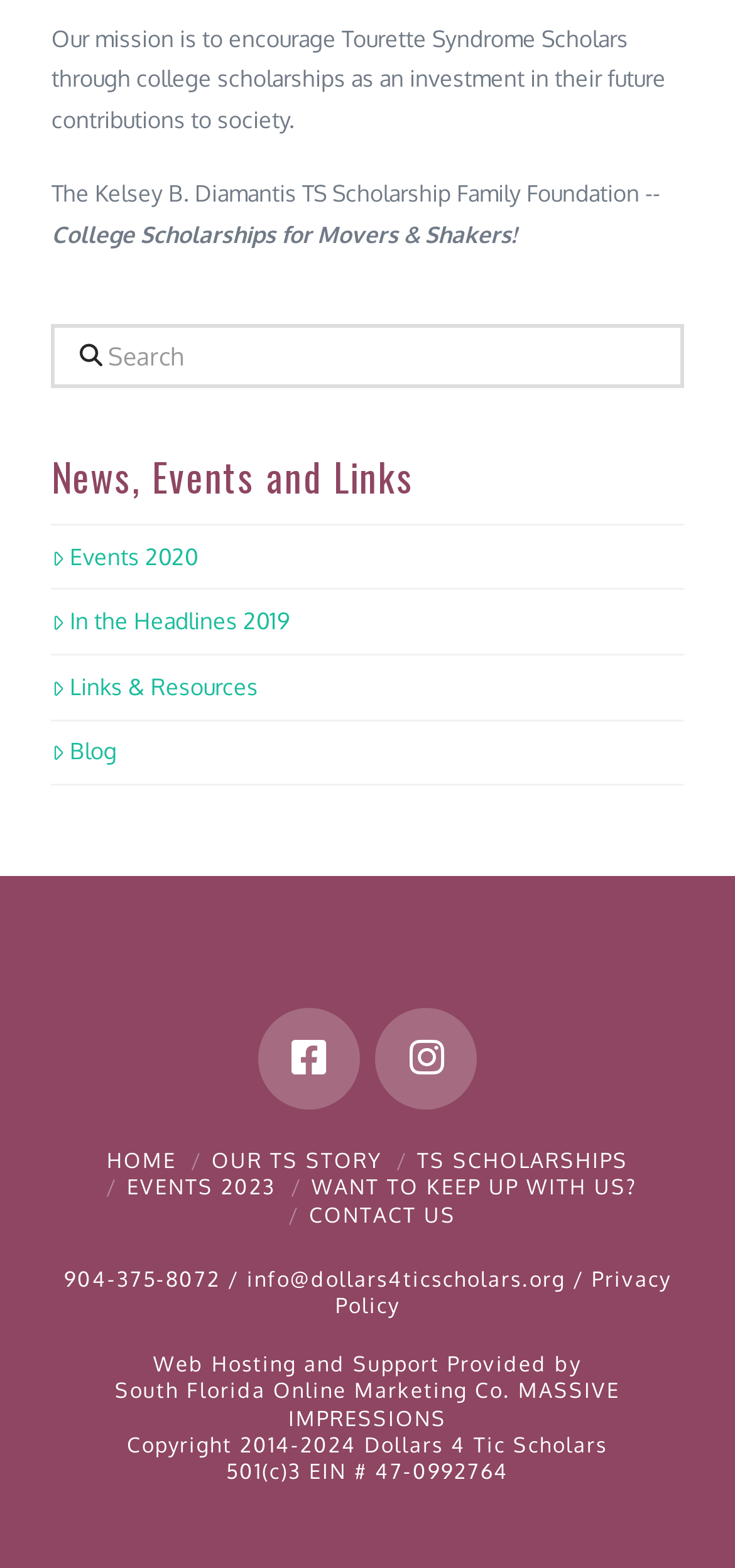Locate the coordinates of the bounding box for the clickable region that fulfills this instruction: "View the Research Area A page".

None